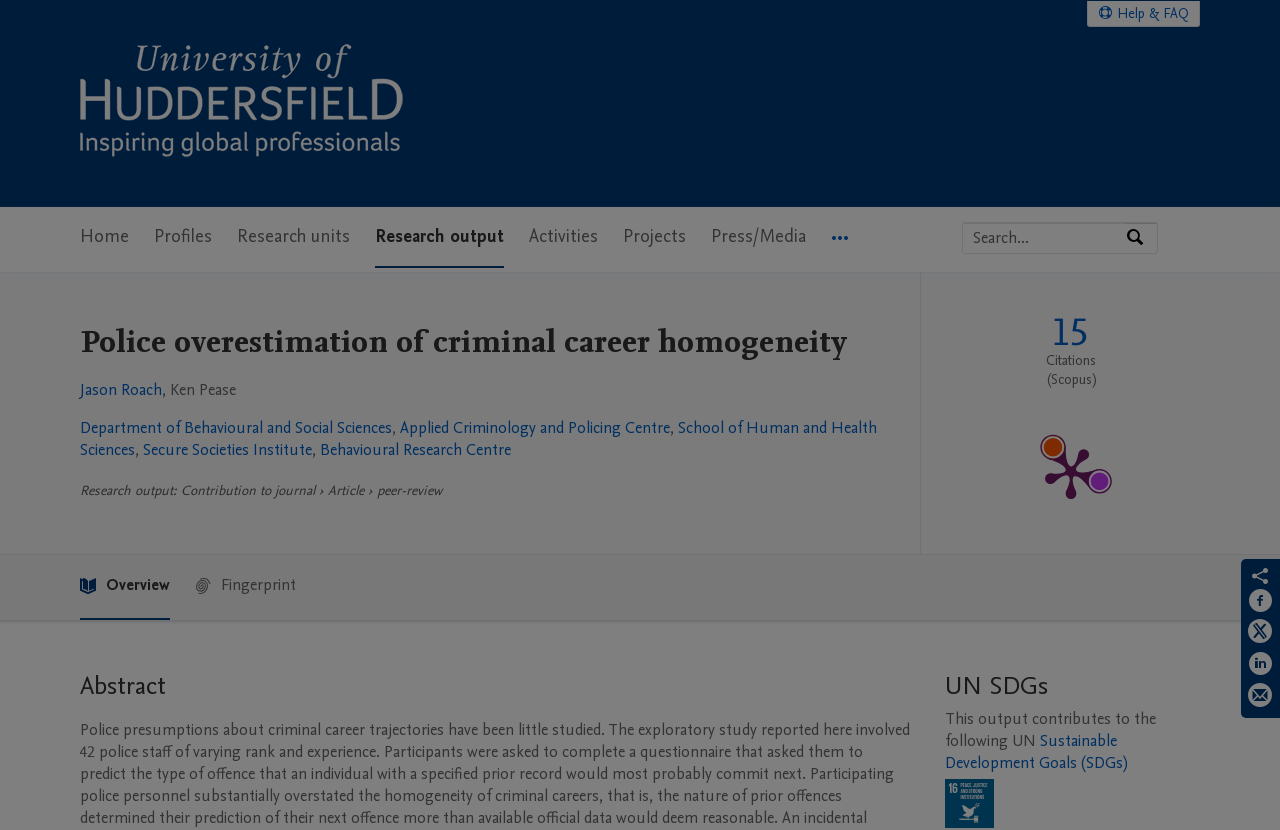Locate the bounding box coordinates of the area to click to fulfill this instruction: "View research output details". The bounding box should be presented as four float numbers between 0 and 1, in the order [left, top, right, bottom].

[0.062, 0.579, 0.135, 0.602]